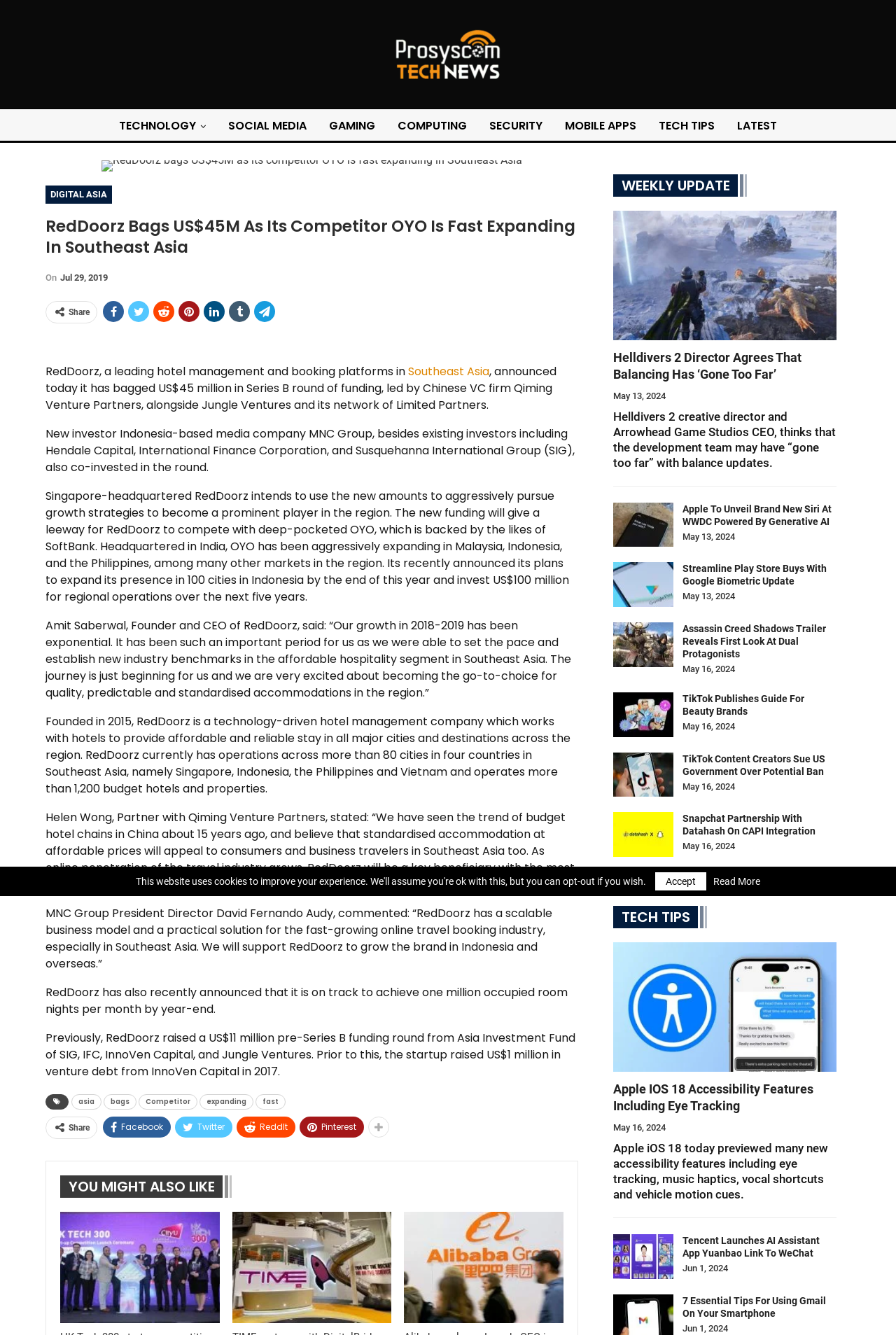Please determine the bounding box coordinates of the area that needs to be clicked to complete this task: 'Click on the 'TECHNOLOGY' link'. The coordinates must be four float numbers between 0 and 1, formatted as [left, top, right, bottom].

[0.123, 0.082, 0.239, 0.107]